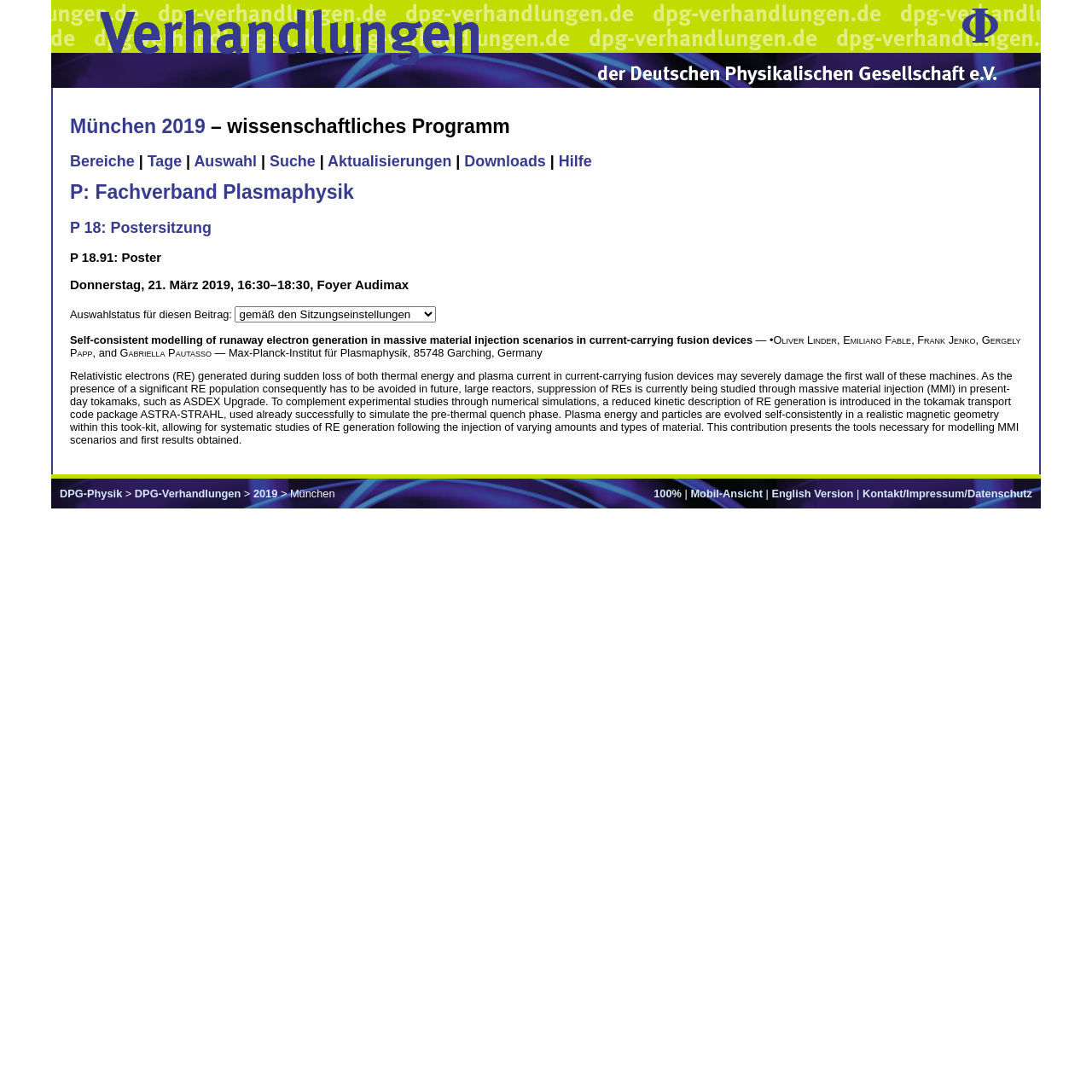Determine the bounding box for the described HTML element: "Live webinars and events". Ensure the coordinates are four float numbers between 0 and 1 in the format [left, top, right, bottom].

None